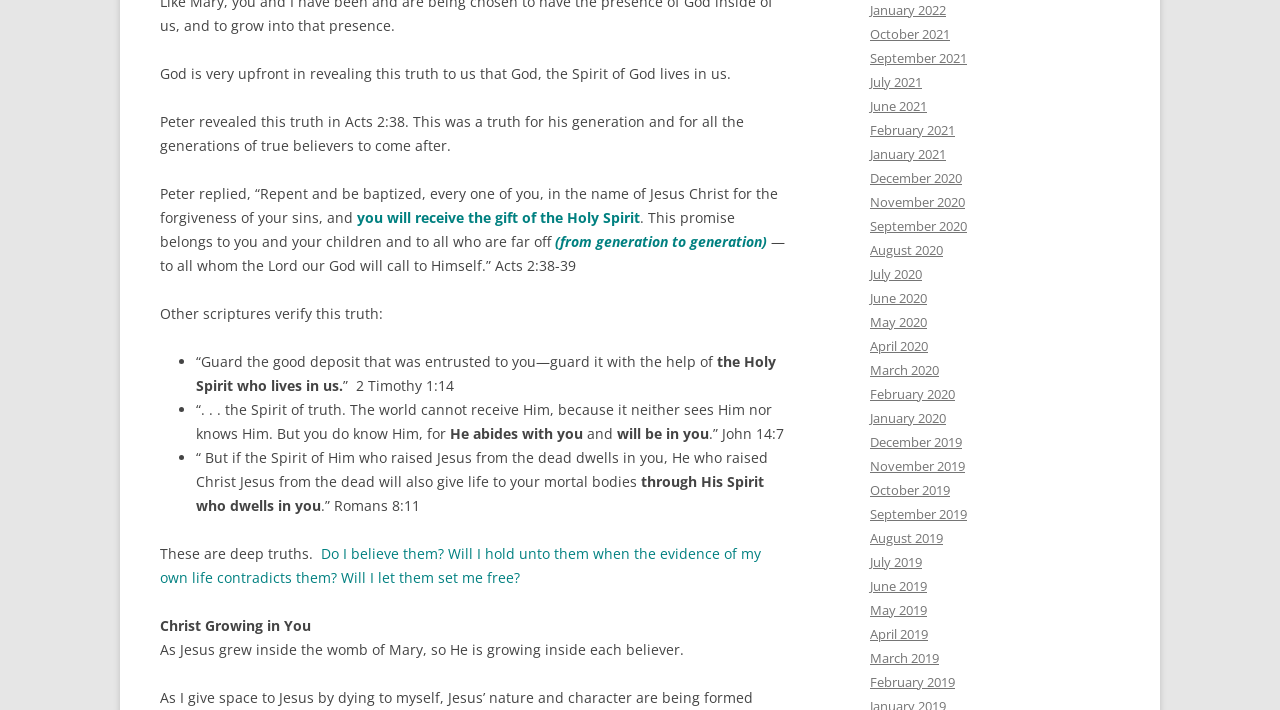What is the relationship between the Spirit of God and believers according to John 14:17?
Could you answer the question in a detailed manner, providing as much information as possible?

According to John 14:17, the Spirit of truth, who is the Spirit of God, abides with believers and will be in them. This means that the Spirit of God has a permanent and intimate relationship with believers, guiding and empowering them.